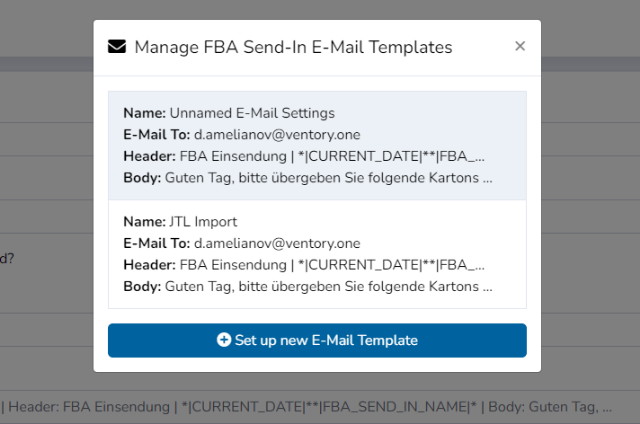Provide a one-word or short-phrase answer to the question:
What is the function of the button at the bottom?

Create new email template